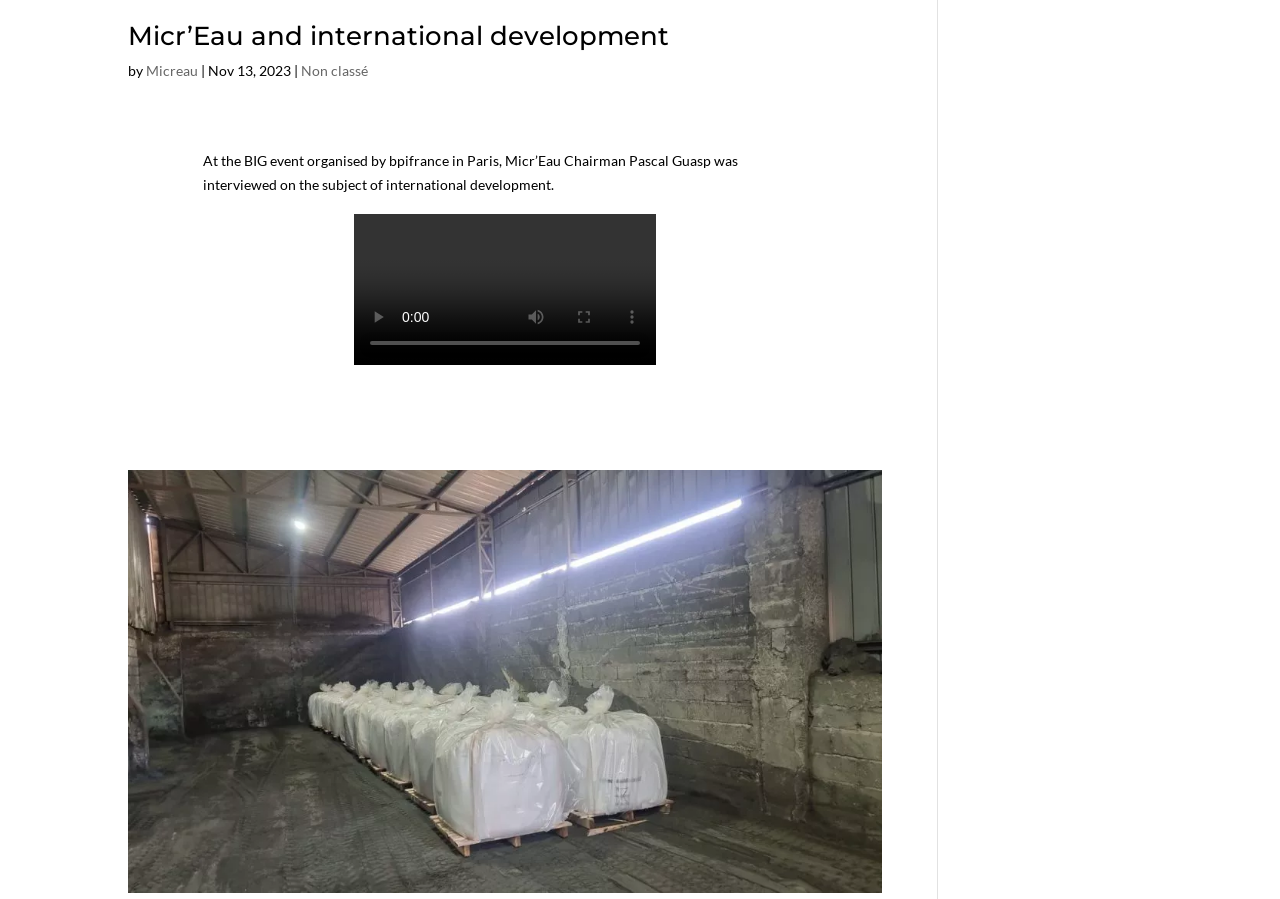Locate the bounding box of the UI element described in the following text: "Non classé".

[0.235, 0.069, 0.288, 0.088]